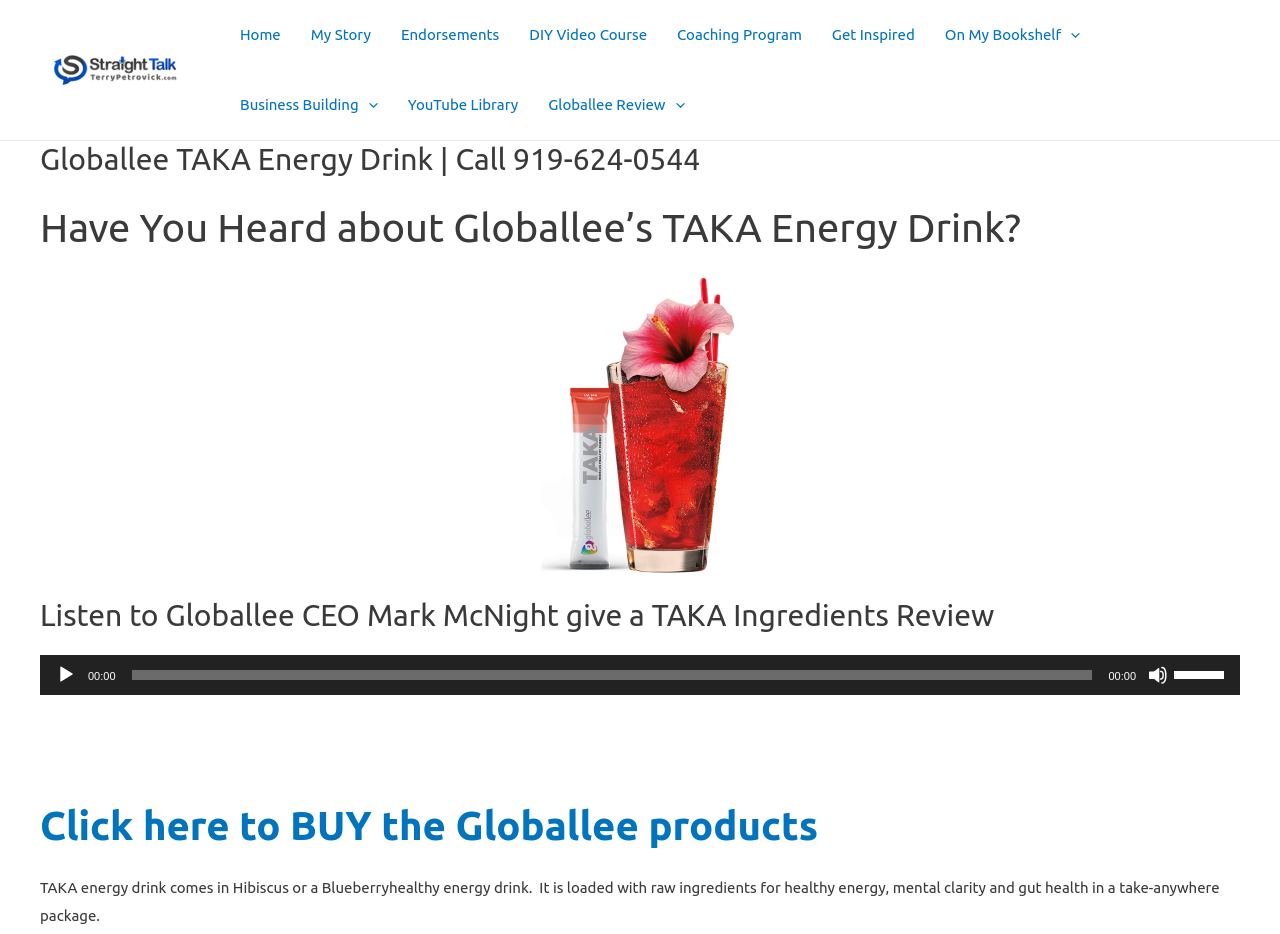What is the purpose of the audio player?
Provide an in-depth and detailed answer to the question.

I found the answer by looking at the heading element that says 'Listen to Globallee CEO Mark McNight give a TAKA Ingredients Review'. This suggests that the audio player is used to listen to Globallee CEO Mark McNight.